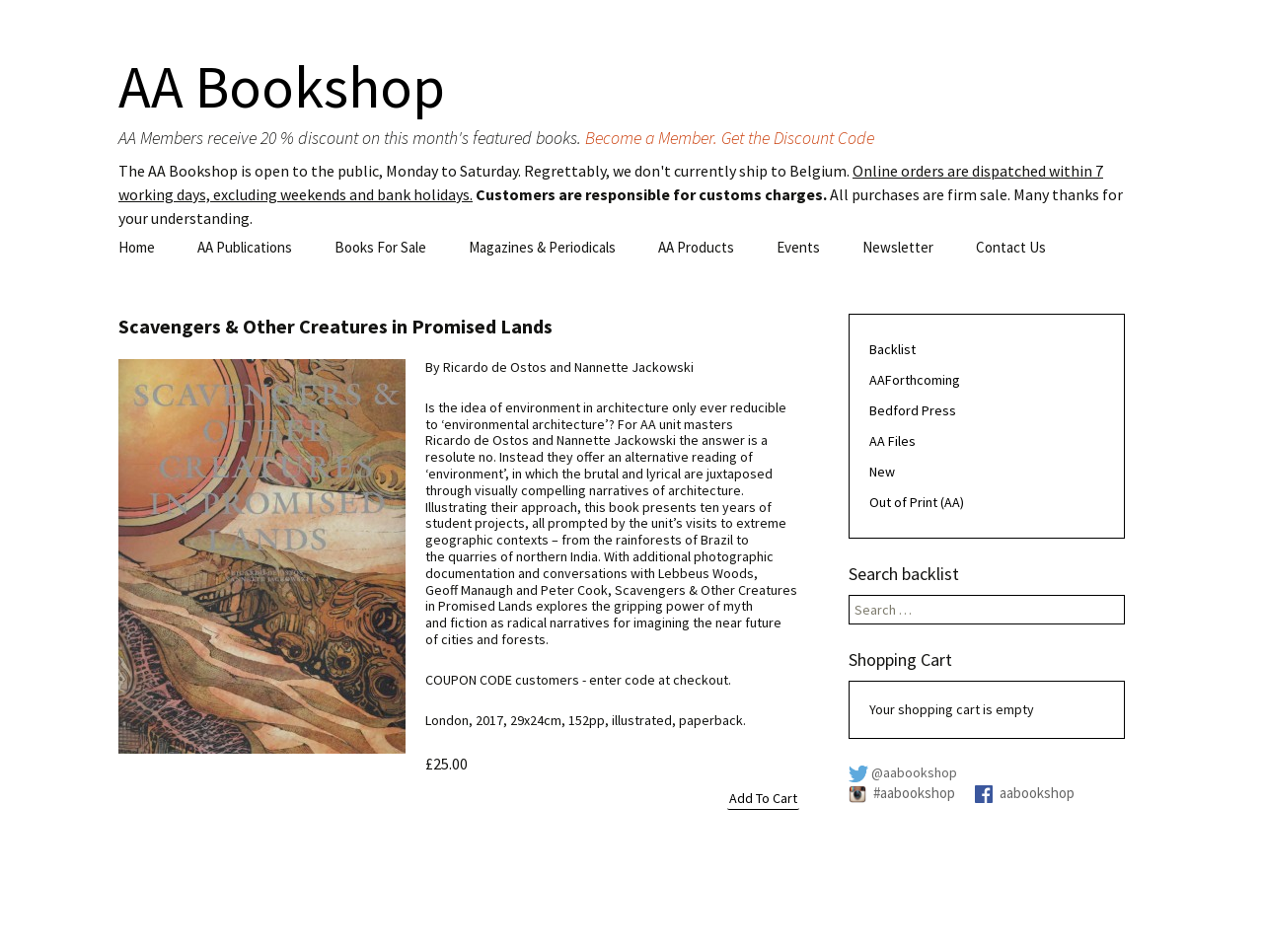Determine the bounding box coordinates for the area that should be clicked to carry out the following instruction: "Search for a book".

[0.672, 0.625, 0.891, 0.656]